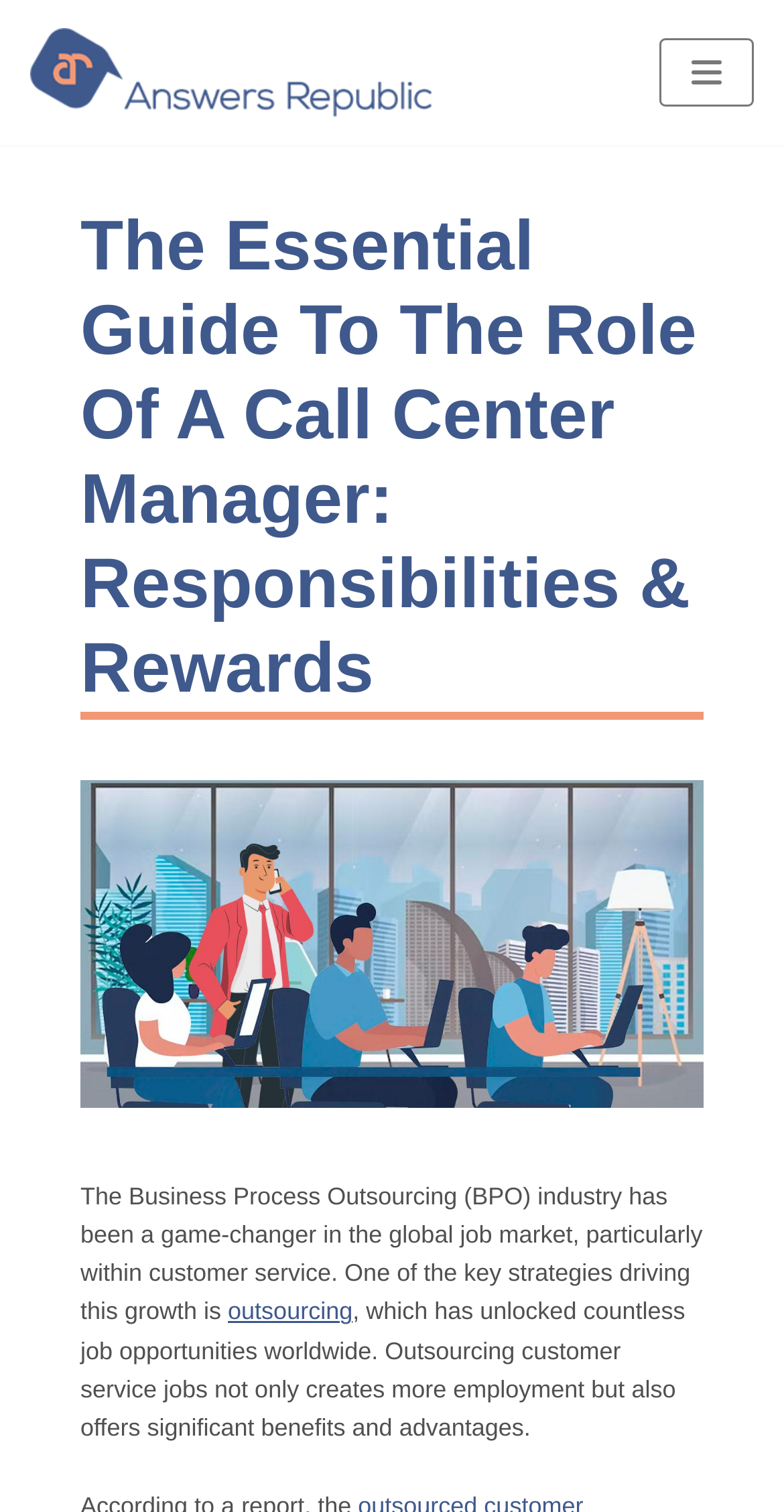What is the name of the logo in the top left corner?
Please answer the question with a single word or phrase, referencing the image.

answersrepubliclogo